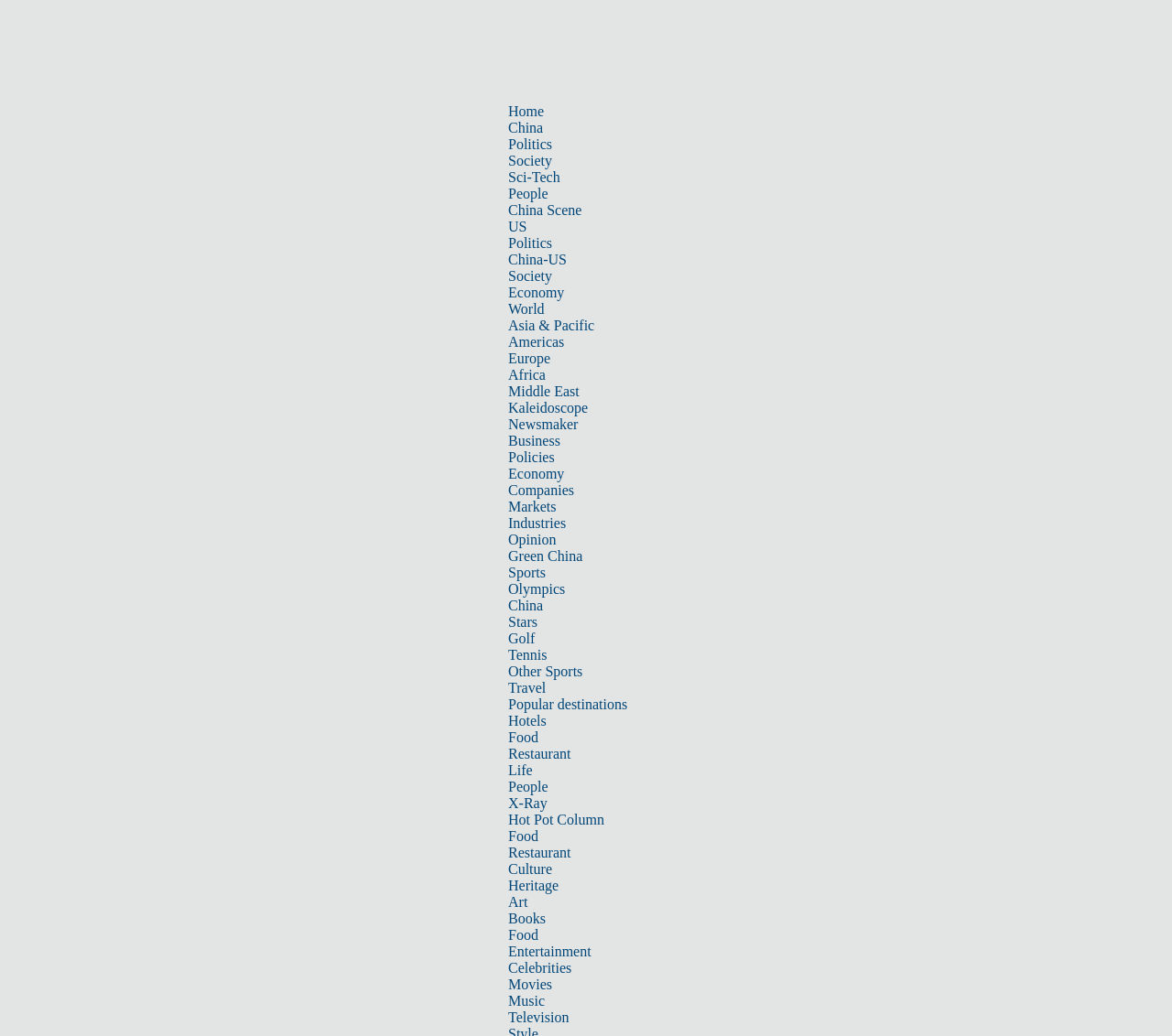How many categories are present in the webpage's navigation?
Based on the screenshot, provide your answer in one word or phrase.

12